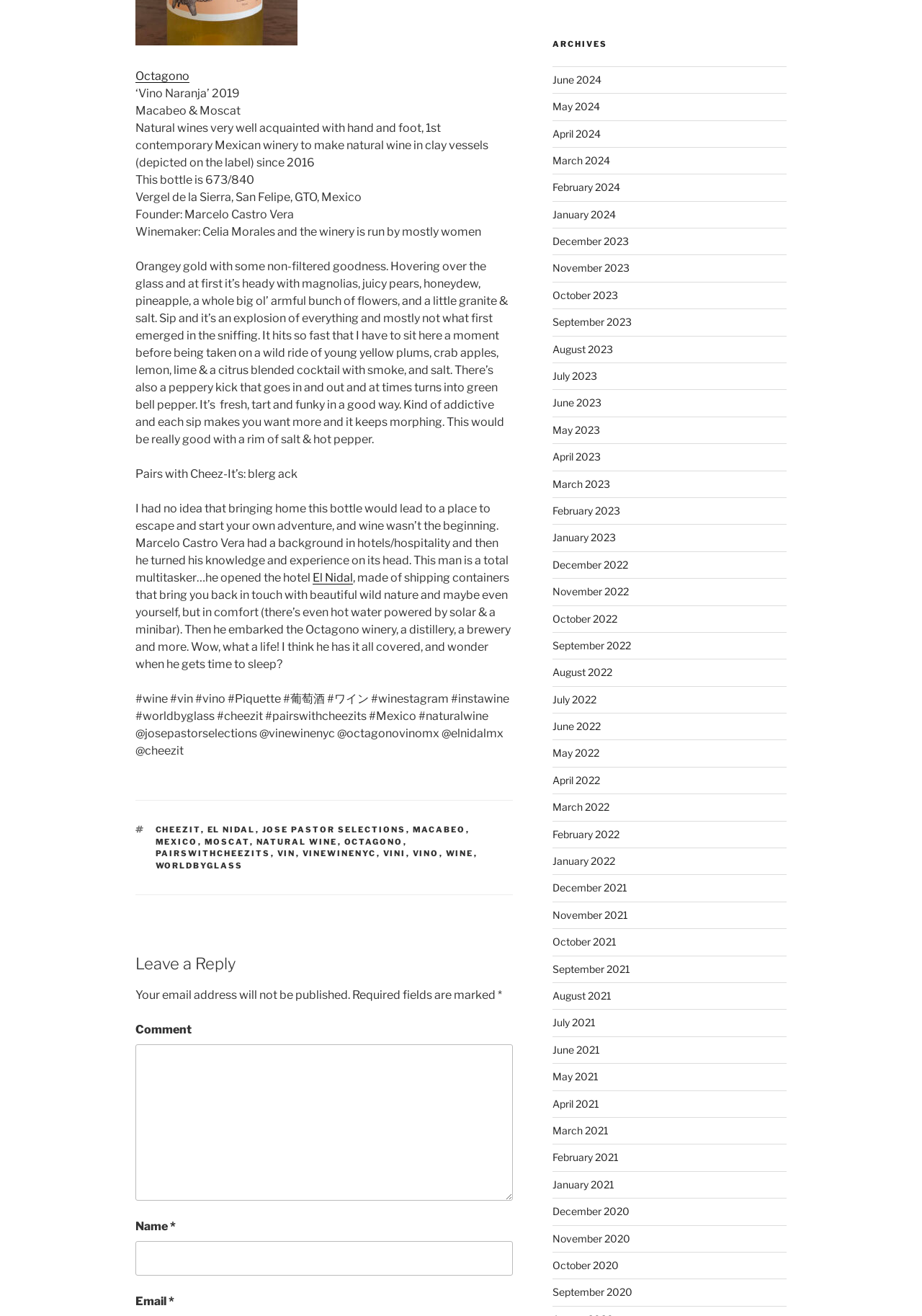Using the description: "Octagono", determine the UI element's bounding box coordinates. Ensure the coordinates are in the format of four float numbers between 0 and 1, i.e., [left, top, right, bottom].

[0.373, 0.636, 0.437, 0.643]